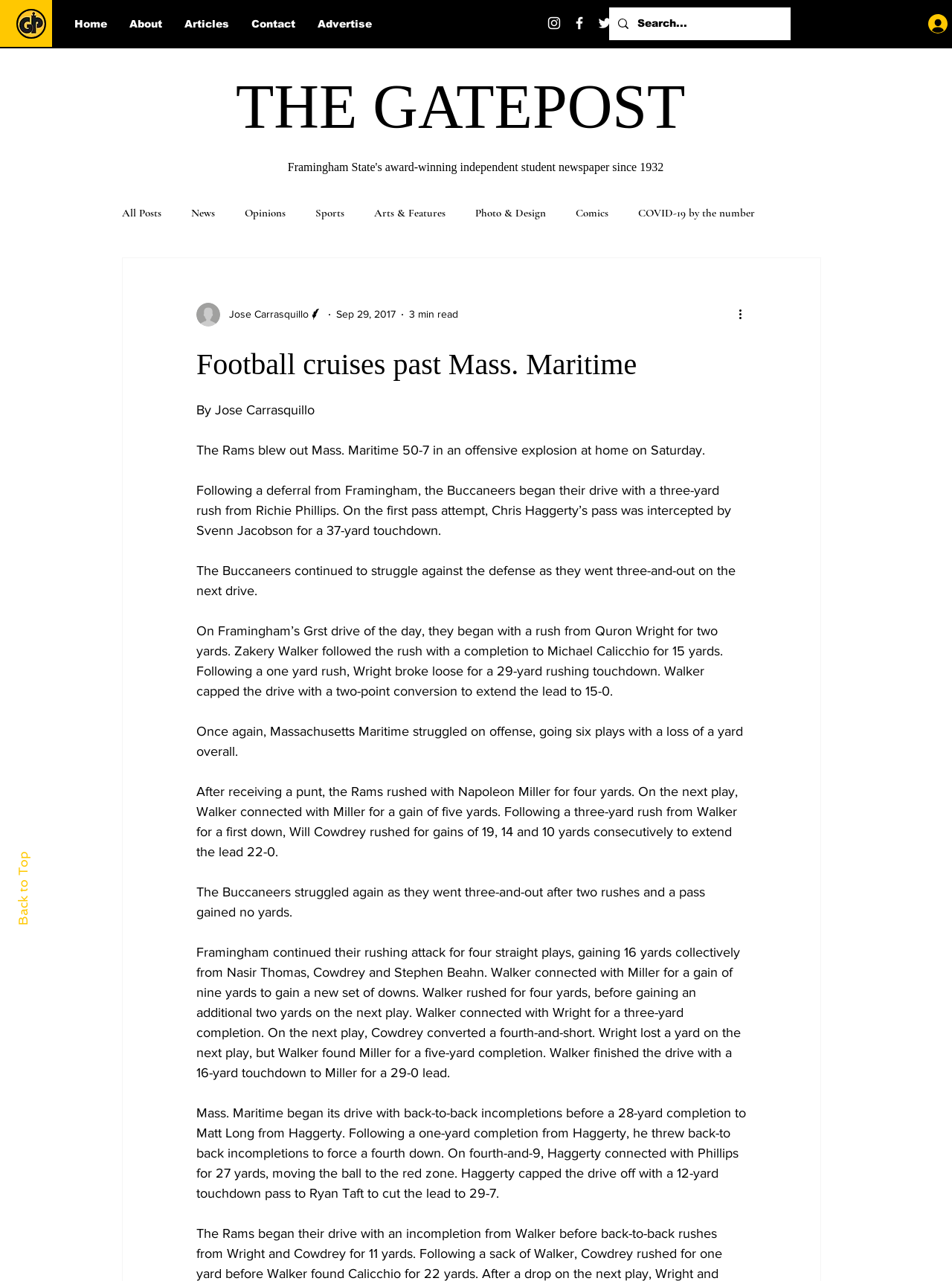Offer a detailed account of what is visible on the webpage.

The webpage is a news article from Framingham State's independent student newspaper, The Gatepost. At the top, there is a navigation bar with links to the site's home, about, articles, contact, and advertise pages. Below this, there is a search bar with a magnifying glass icon. To the right of the search bar, there is a small image.

The main content of the page is an article titled "Football cruises past Mass. Maritime" with a subheading "By Jose Carrasquillo". The article is divided into several paragraphs, each describing a play-by-play of a football game between Framingham State and Mass. Maritime. The text is accompanied by a writer's picture and information about the author, including their name, title, and date of publication.

To the left of the article, there is a navigation menu with links to different sections of the blog, including all posts, news, opinions, sports, arts and features, photo and design, comics, and COVID-19 by the number. Below this menu, there is a small image and a button labeled "More actions".

At the bottom of the page, there is a social bar with links to the newspaper's Instagram, Facebook, and Twitter pages, each accompanied by a small icon. There is also a "Back to Top" link at the bottom left corner of the page.